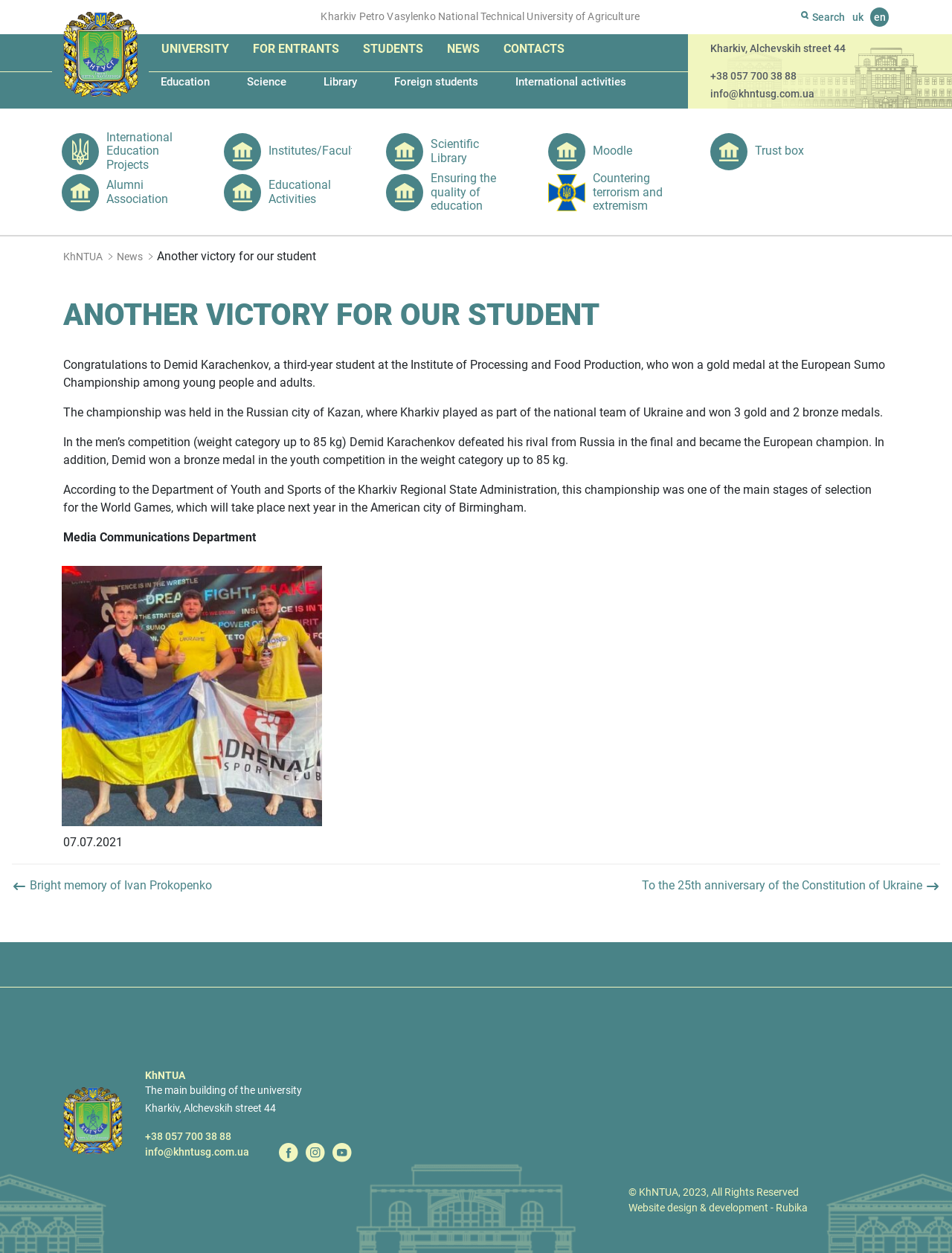Examine the image carefully and respond to the question with a detailed answer: 
What is the name of the university?

I found the answer by looking at the top-left corner of the webpage, where the university's logo and name are displayed. The name 'KhNTUA' is written next to the logo.